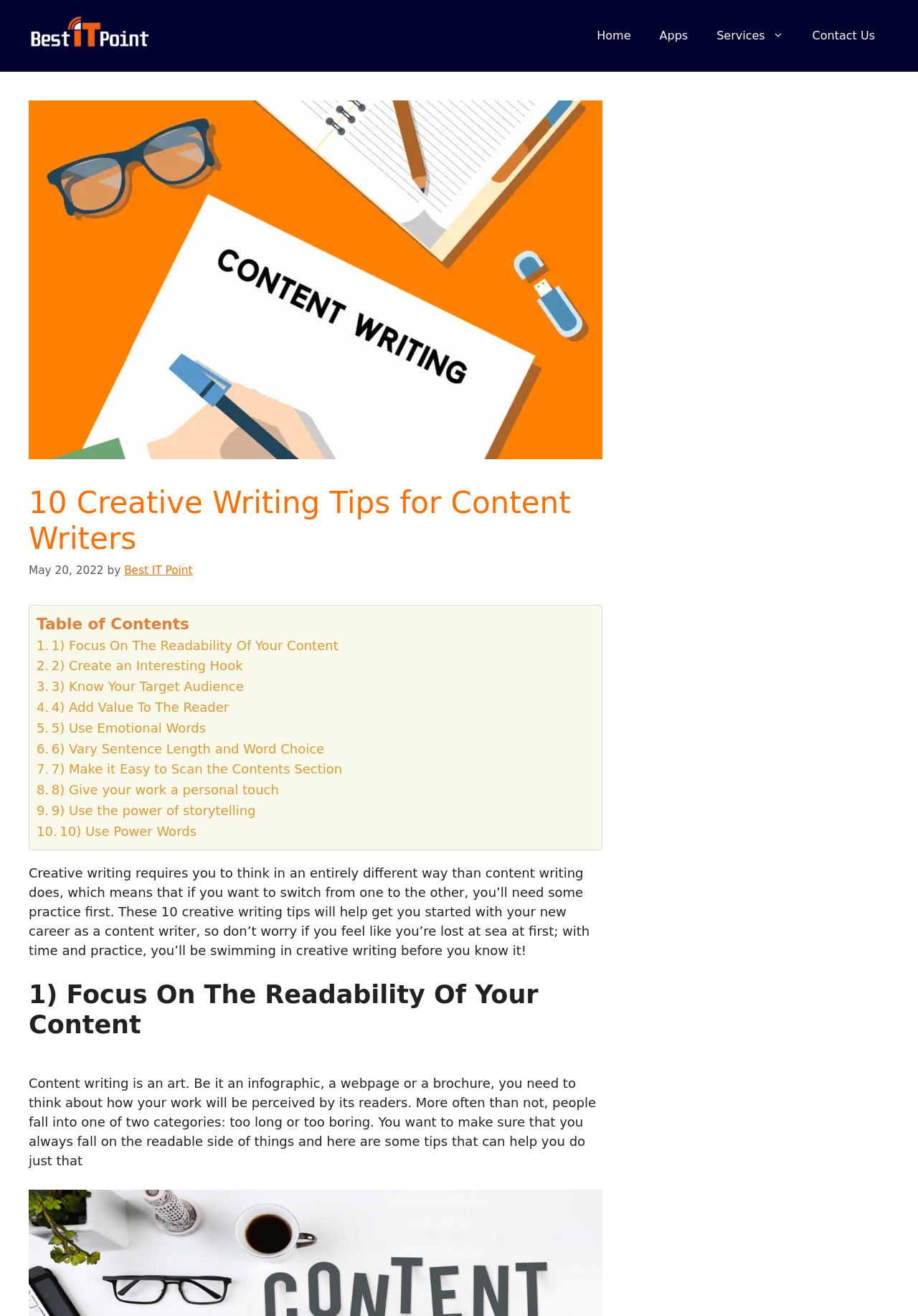Detail the features and information presented on the webpage.

This webpage is about 10 creative writing tips for content writers. At the top, there is a banner with the site's name "Best IT Point" accompanied by an image. Below the banner, there is a navigation menu with links to "Home", "Apps", "Services", and "Contact Us". 

The main content area is divided into two sections. On the left, there is a table of contents with links to each of the 10 creative writing tips. The tips are numbered from 1 to 10, with titles such as "Focus On The Readability Of Your Content", "Create an Interesting Hook", and "Use Power Words". 

On the right, there is a brief introduction to creative writing for content writers, followed by the first tip, "Focus On The Readability Of Your Content". This section includes a heading and a paragraph of text that provides more information about the tip. The text is well-structured and easy to read, with a clear hierarchy of headings and paragraphs.